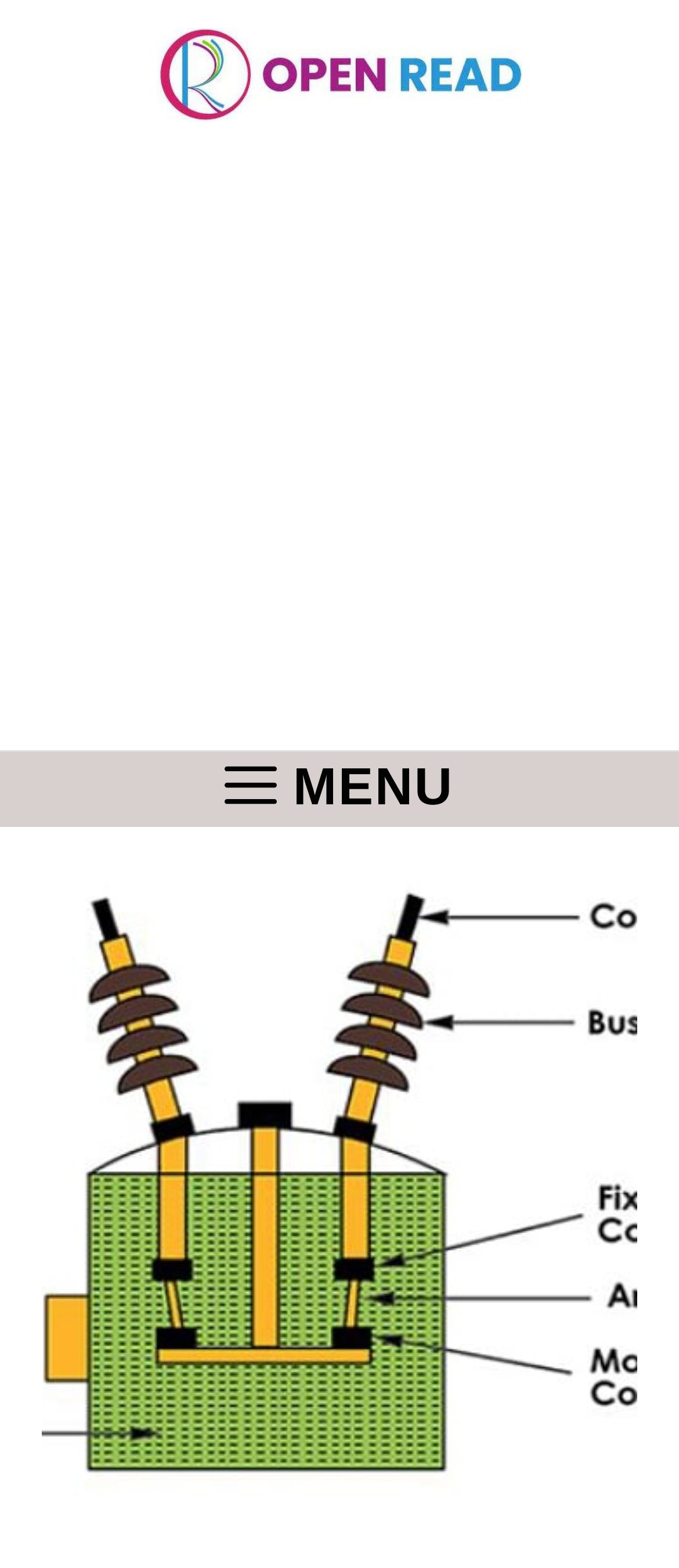What is the purpose of the button on the navigation bar?
Provide a detailed and extensive answer to the question.

The button on the navigation bar is labeled as 'MENU' and it is not expanded, indicating that it controls the primary menu of the website.